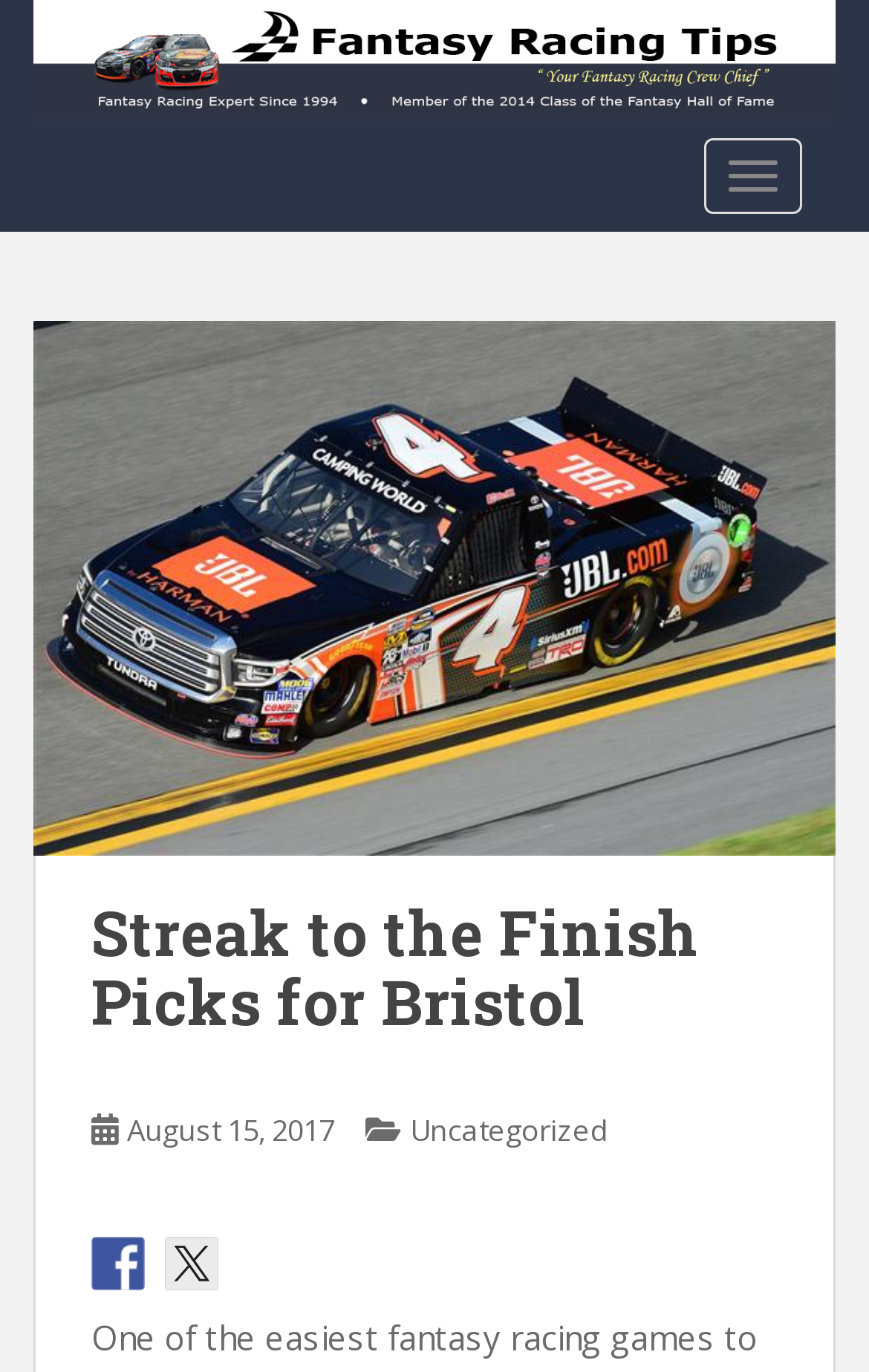Is there a navigation button?
Answer the question using a single word or phrase, according to the image.

Yes